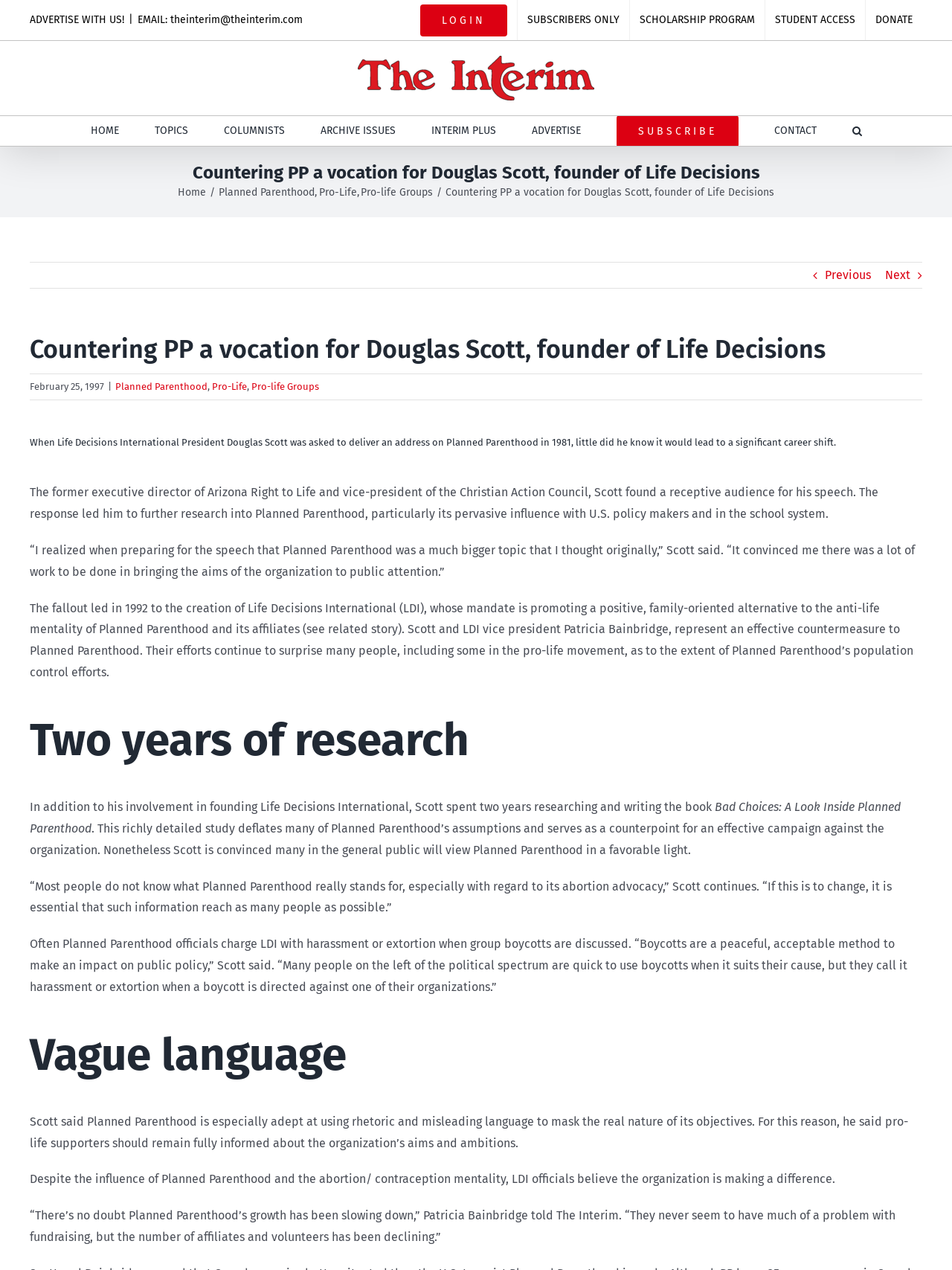Specify the bounding box coordinates of the area to click in order to execute this command: 'Read more about 'Planned Parenthood''. The coordinates should consist of four float numbers ranging from 0 to 1, and should be formatted as [left, top, right, bottom].

[0.23, 0.146, 0.33, 0.156]